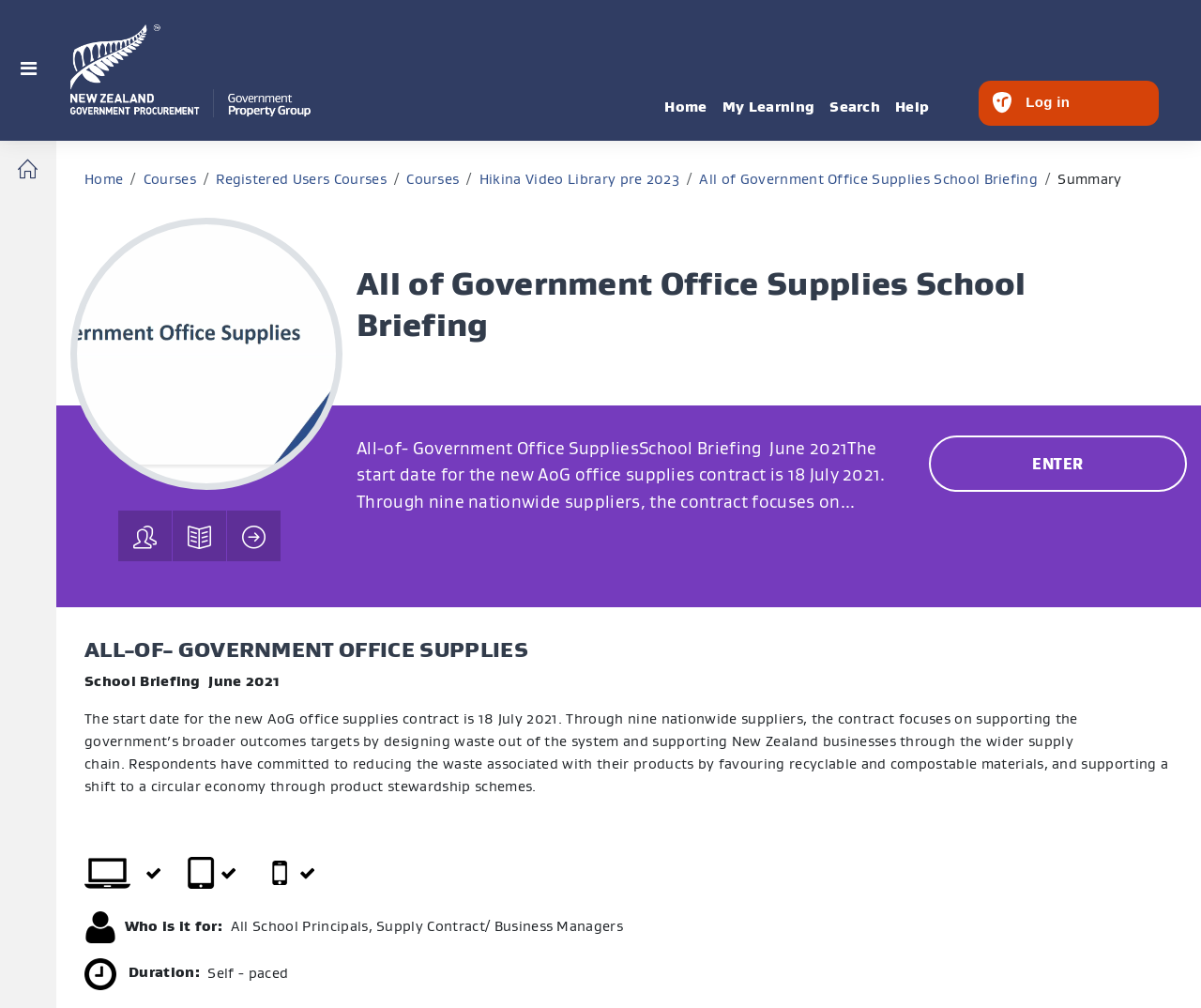Locate the bounding box coordinates of the UI element described by: "parent_node: Side panel". The bounding box coordinates should consist of four float numbers between 0 and 1, i.e., [left, top, right, bottom].

[0.047, 0.0, 0.272, 0.14]